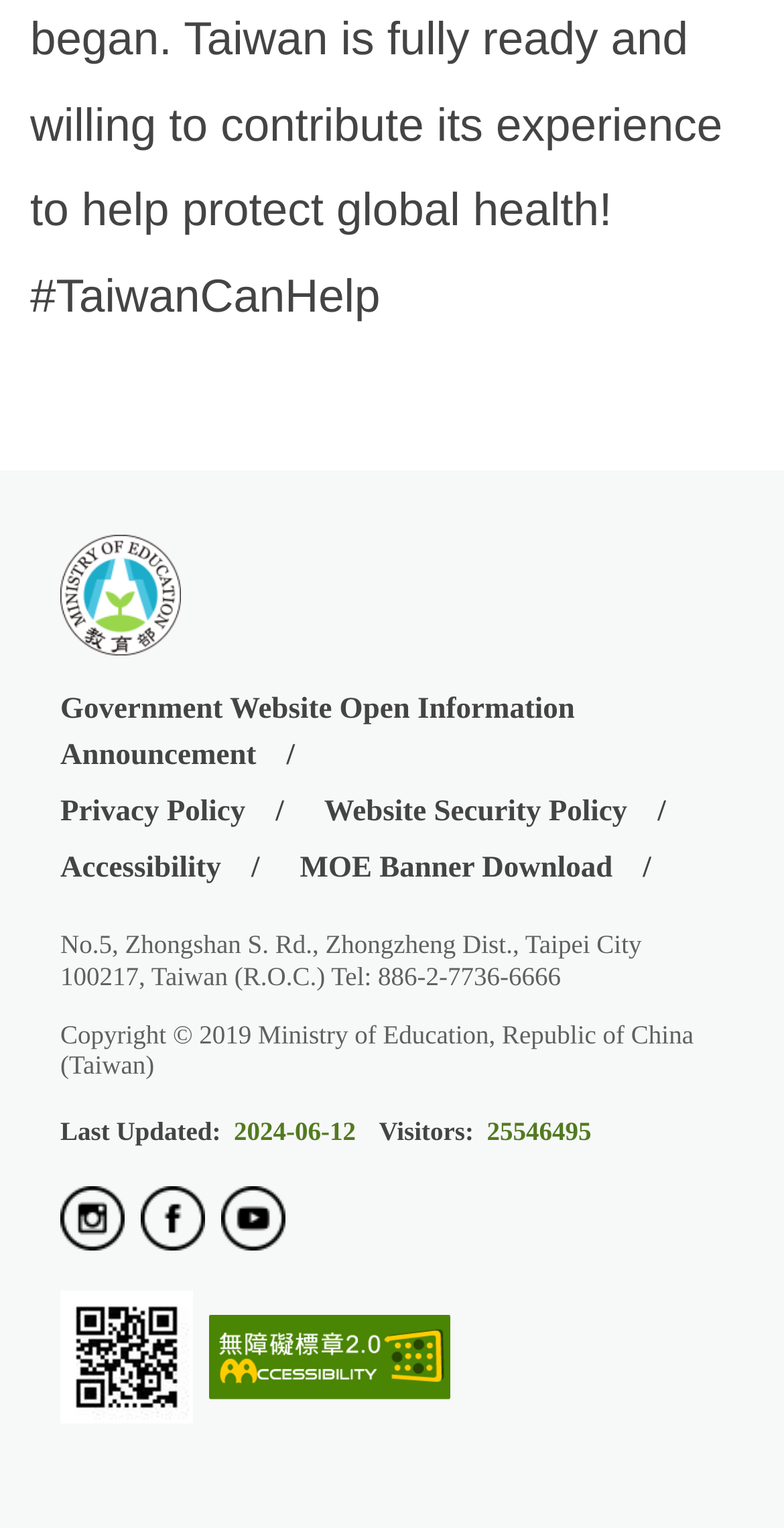Provide the bounding box coordinates of the area you need to click to execute the following instruction: "Explore Node.js runtime".

None